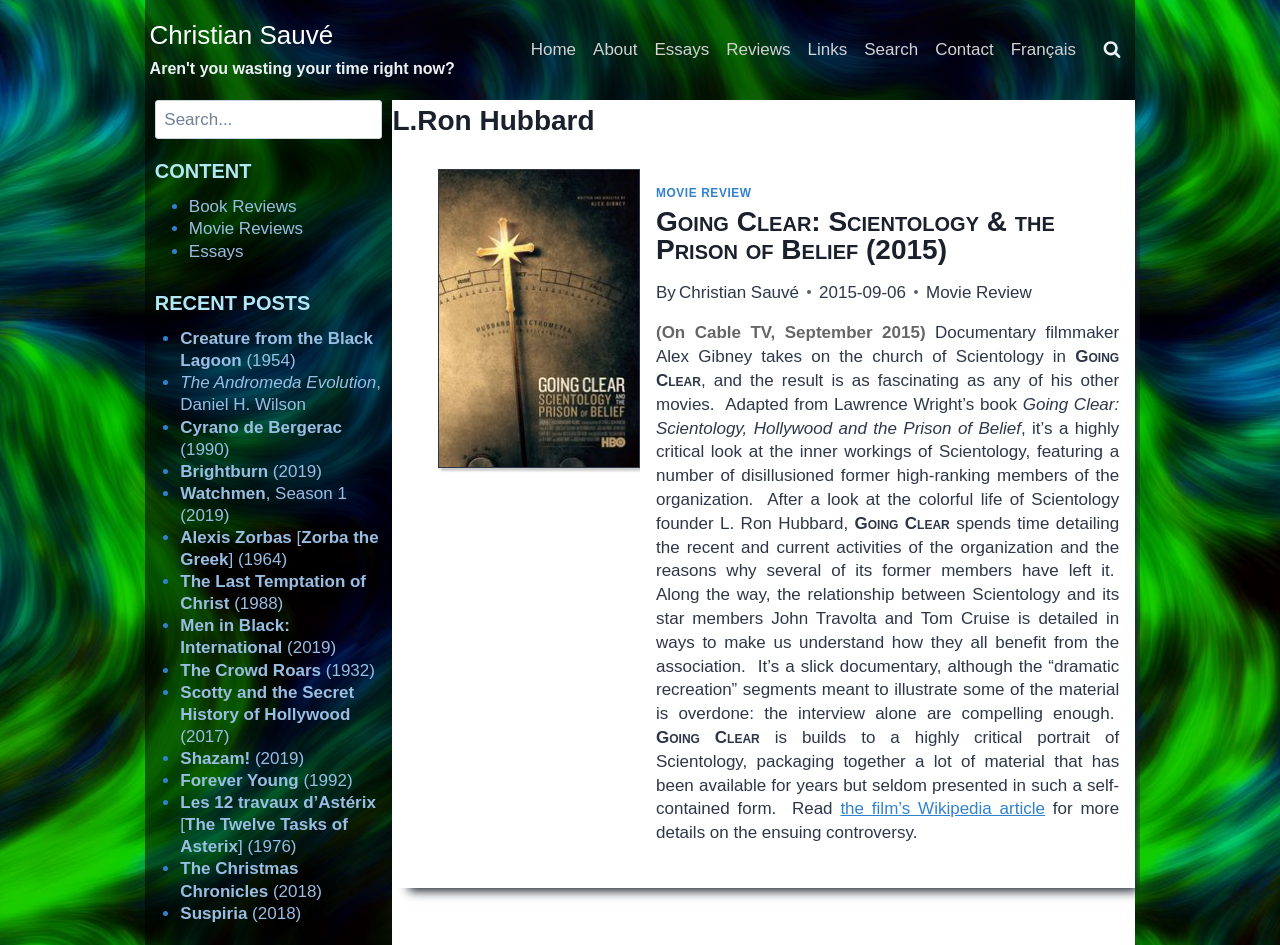Can you find the bounding box coordinates of the area I should click to execute the following instruction: "Check the 'Recent Posts' section"?

[0.121, 0.305, 0.299, 0.337]